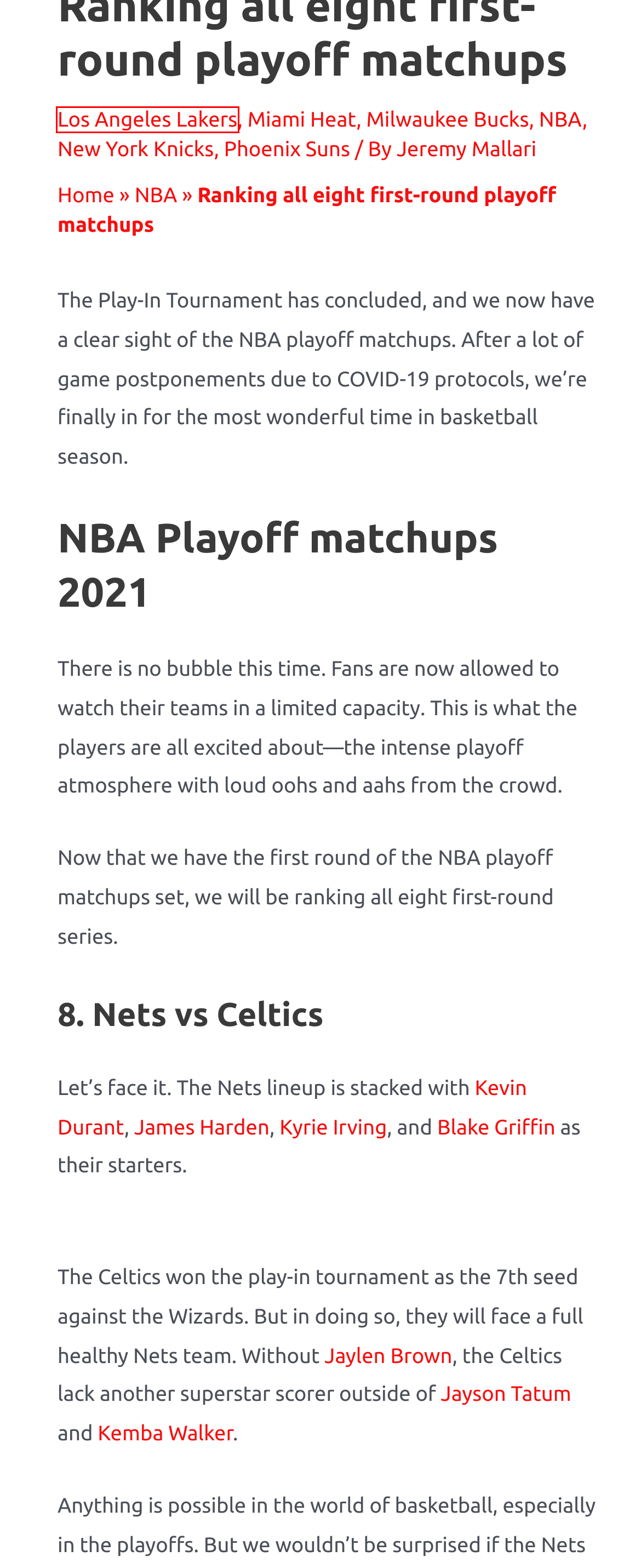Check out the screenshot of a webpage with a red rectangle bounding box. Select the best fitting webpage description that aligns with the new webpage after clicking the element inside the bounding box. Here are the candidates:
A. Los Angeles Lakers Archives - Franchise Sports
B. Kevin Durant Stats, Height, Weight, Position, Draft Status and more | Basketball-Reference.com
C. Milwaukee Bucks Archives - Franchise Sports
D. Phoenix Suns Archives - Franchise Sports
E. Jayson Tatum Stats, Height, Weight, Position, Draft Status and more | Basketball-Reference.com
F. New York Knicks Archives - Franchise Sports
G. Blake Griffin Stats, Height, Weight, Position, Draft Status and more | Basketball-Reference.com
H. Jeremy Mallari, Author at Franchise Sports

A